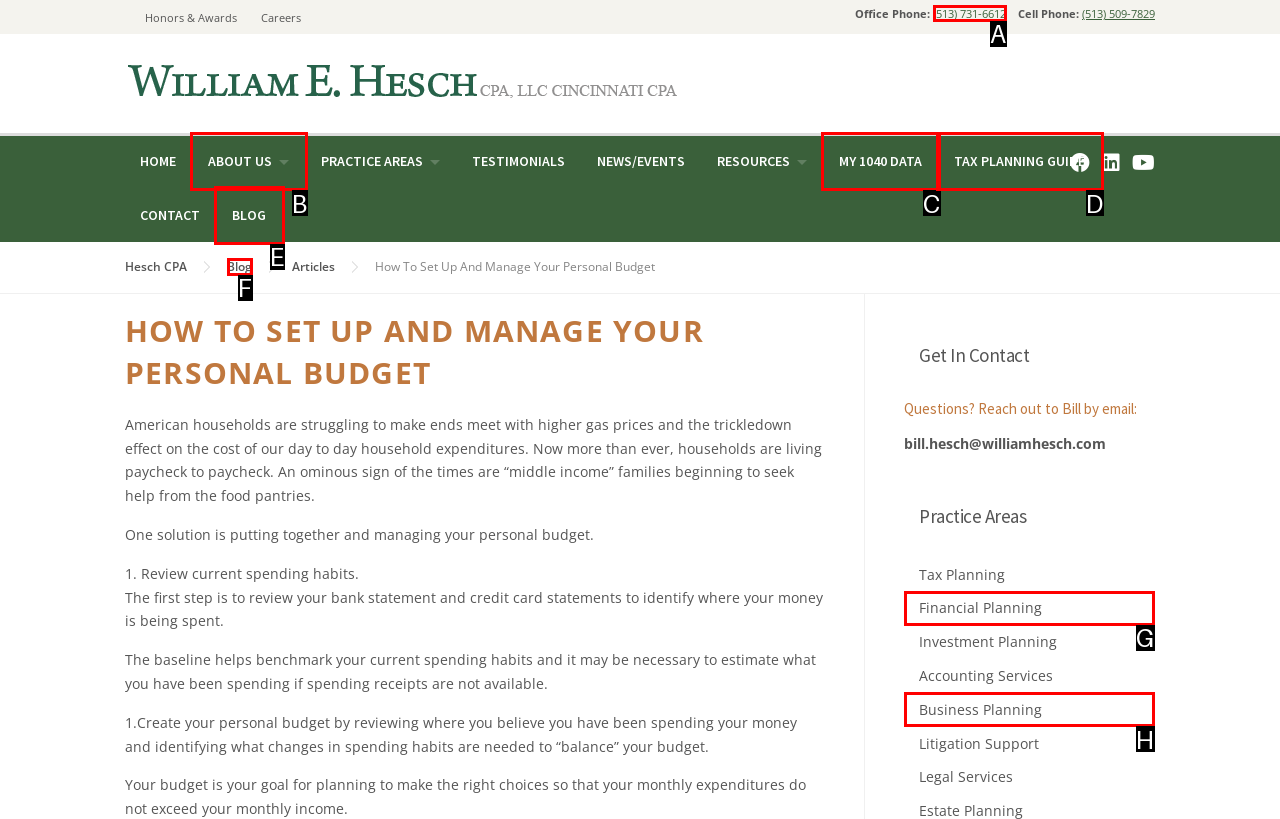For the given instruction: Call the office phone number, determine which boxed UI element should be clicked. Answer with the letter of the corresponding option directly.

A